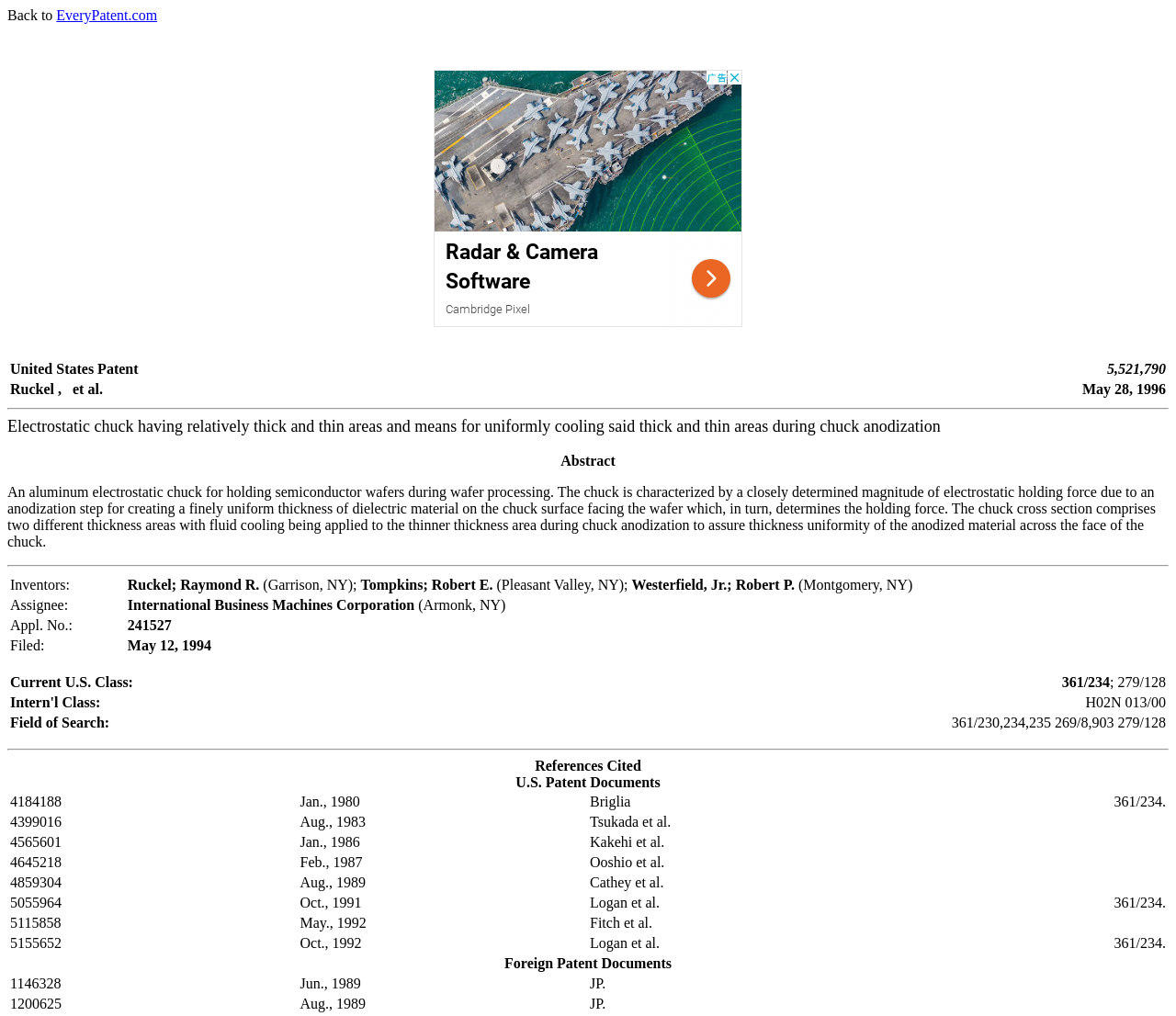Please examine the image and provide a detailed answer to the question: Who are the inventors of this patent?

The inventors' names can be found in the table with the heading 'Inventors:' and the values in the cell next to 'Inventors:' are 'Ruckel; Raymond R. (Garrison, NY); Tompkins; Robert E. (Pleasant Valley, NY); Westerfield, Jr.; Robert P. (Montgomery, NY)'.